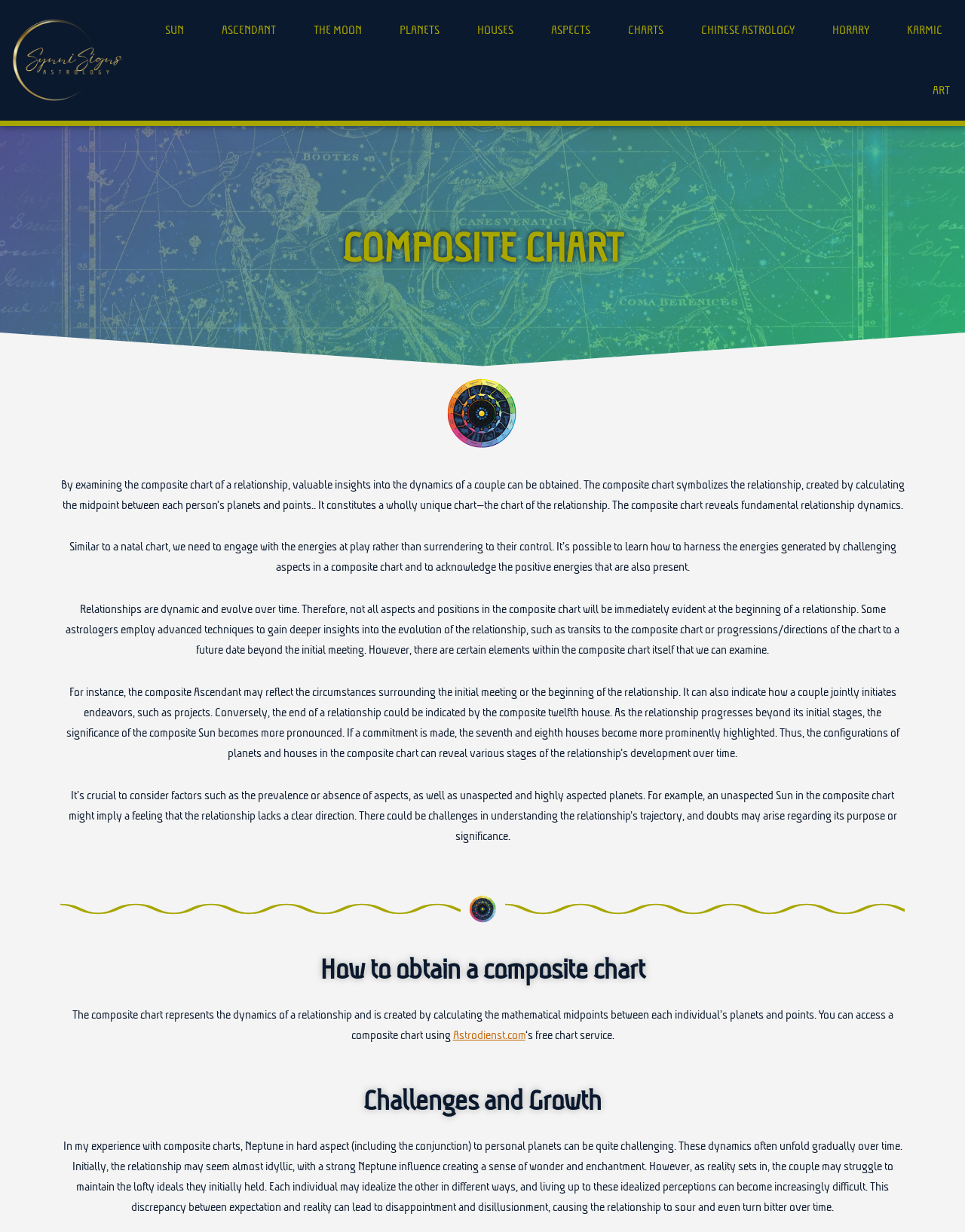Respond to the question below with a concise word or phrase:
What is the main topic of this webpage?

Composite Chart